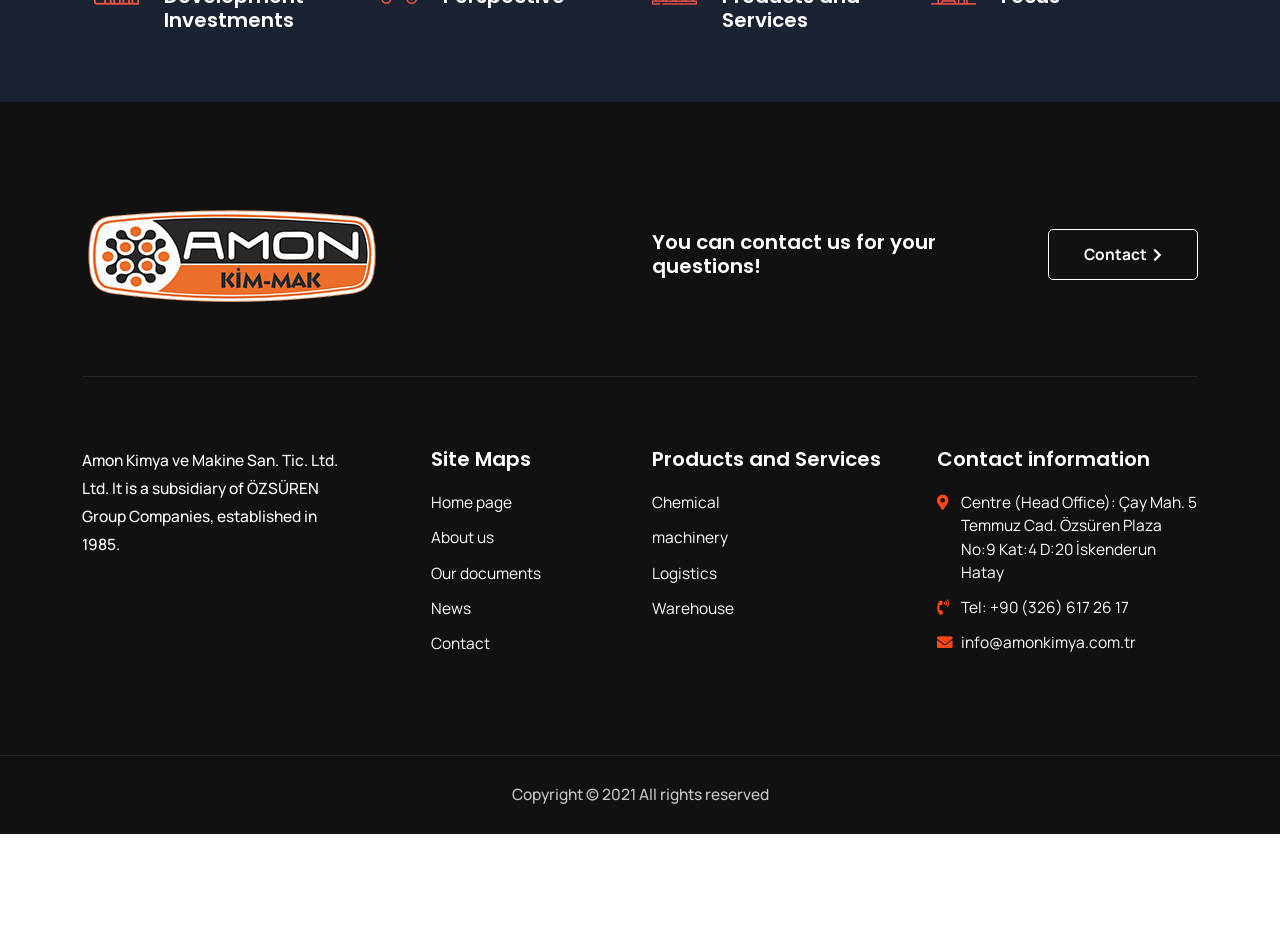What is the address of the head office?
Could you give a comprehensive explanation in response to this question?

The address of the head office can be found in the StaticText element with the text 'Centre (Head Office): Çay Mah. 5 Temmuz Cad. Özsüren Plaza No:9 Kat:4 D:20 İskenderun Hatay'.